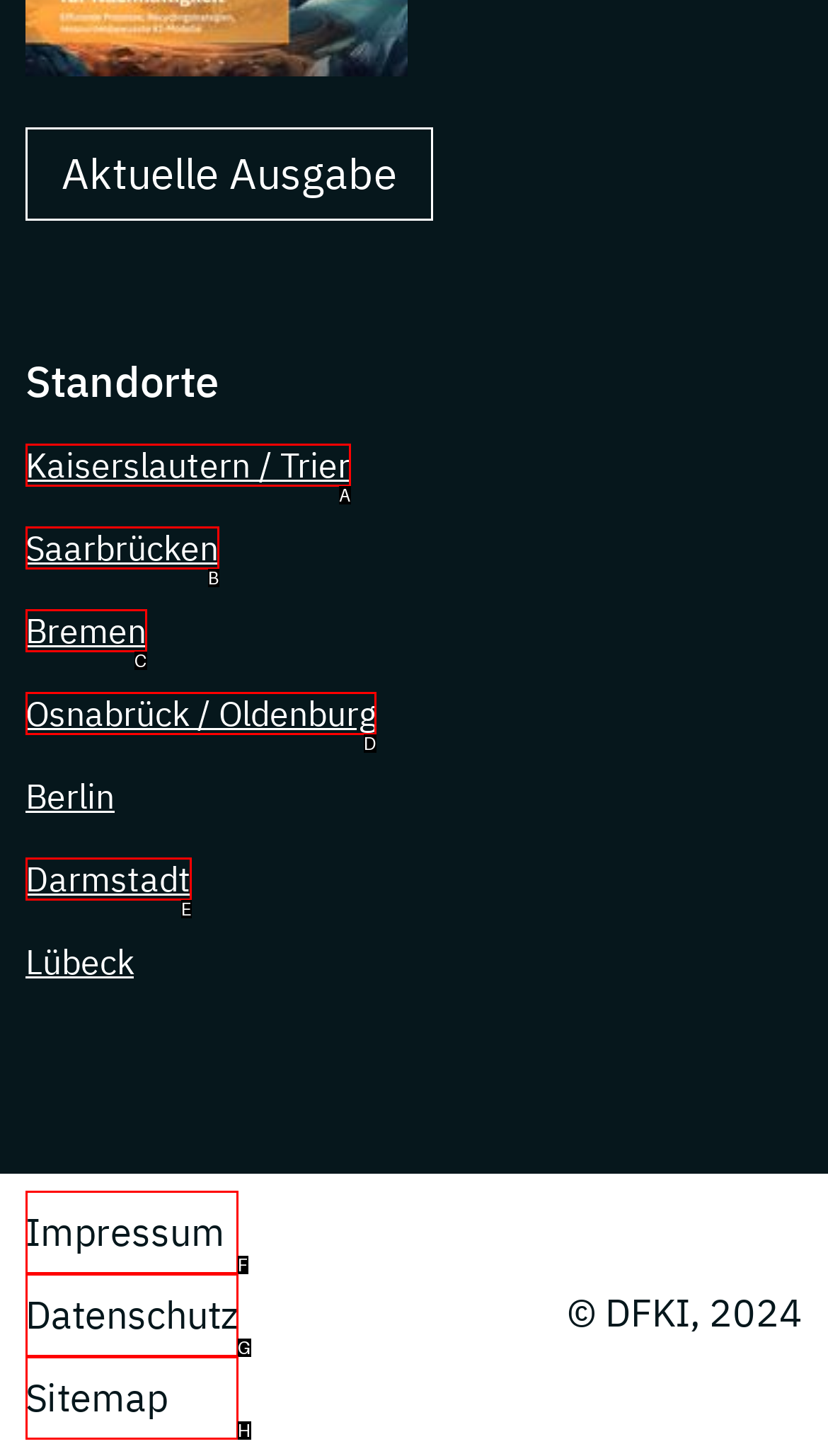Refer to the description: Kaiserslautern / Trier and choose the option that best fits. Provide the letter of that option directly from the options.

A